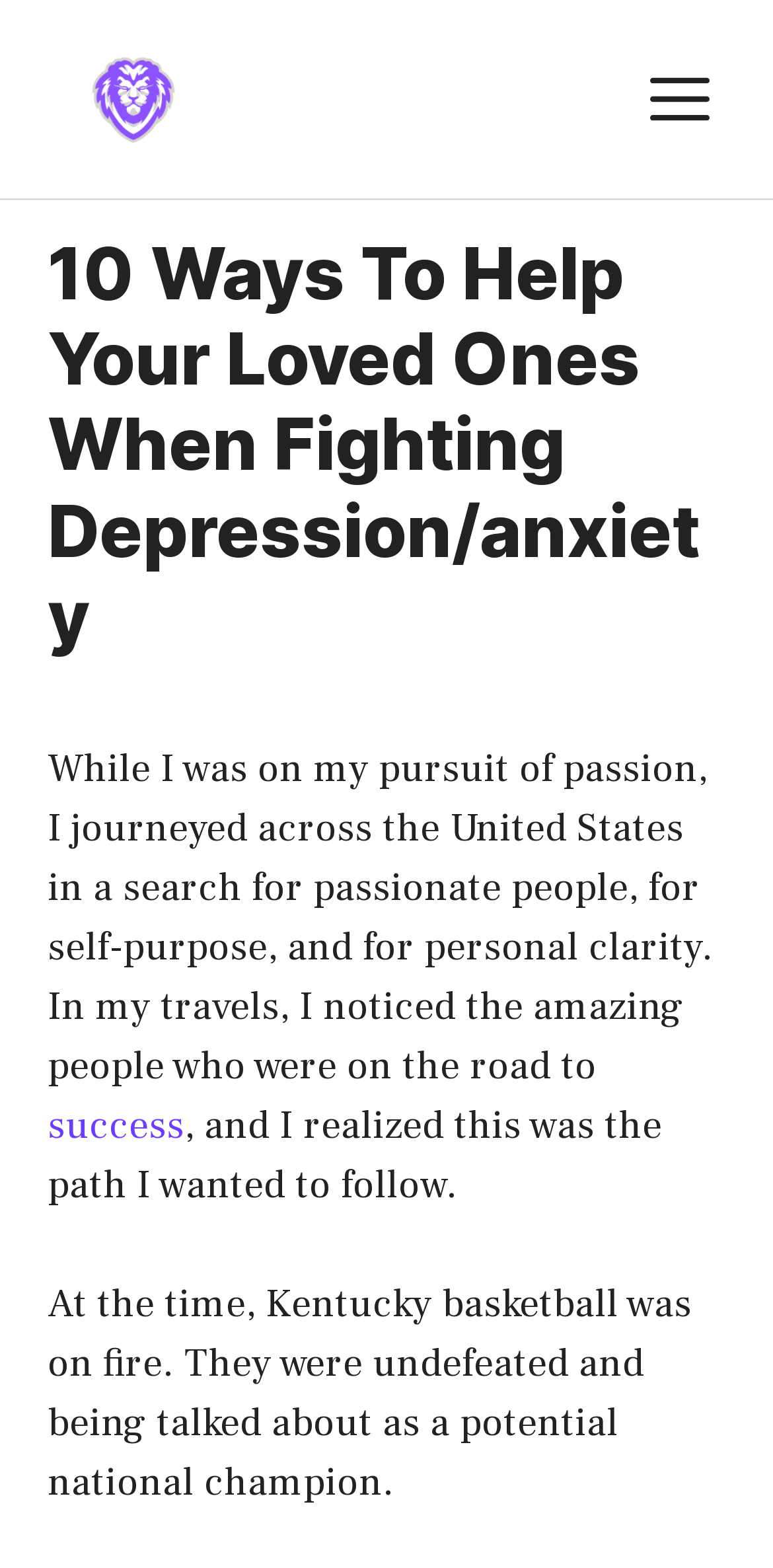What is the main topic of the webpage?
Based on the image, respond with a single word or phrase.

Helping loved ones with depression/anxiety